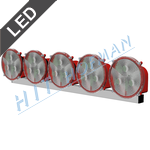Utilize the details in the image to thoroughly answer the following question: How many LED lamps are on the lightbar?

The caption specifically states that the Lightbar SR-5 LED features a row of five round LED lamps prominently mounted on a sleek horizontal bar.